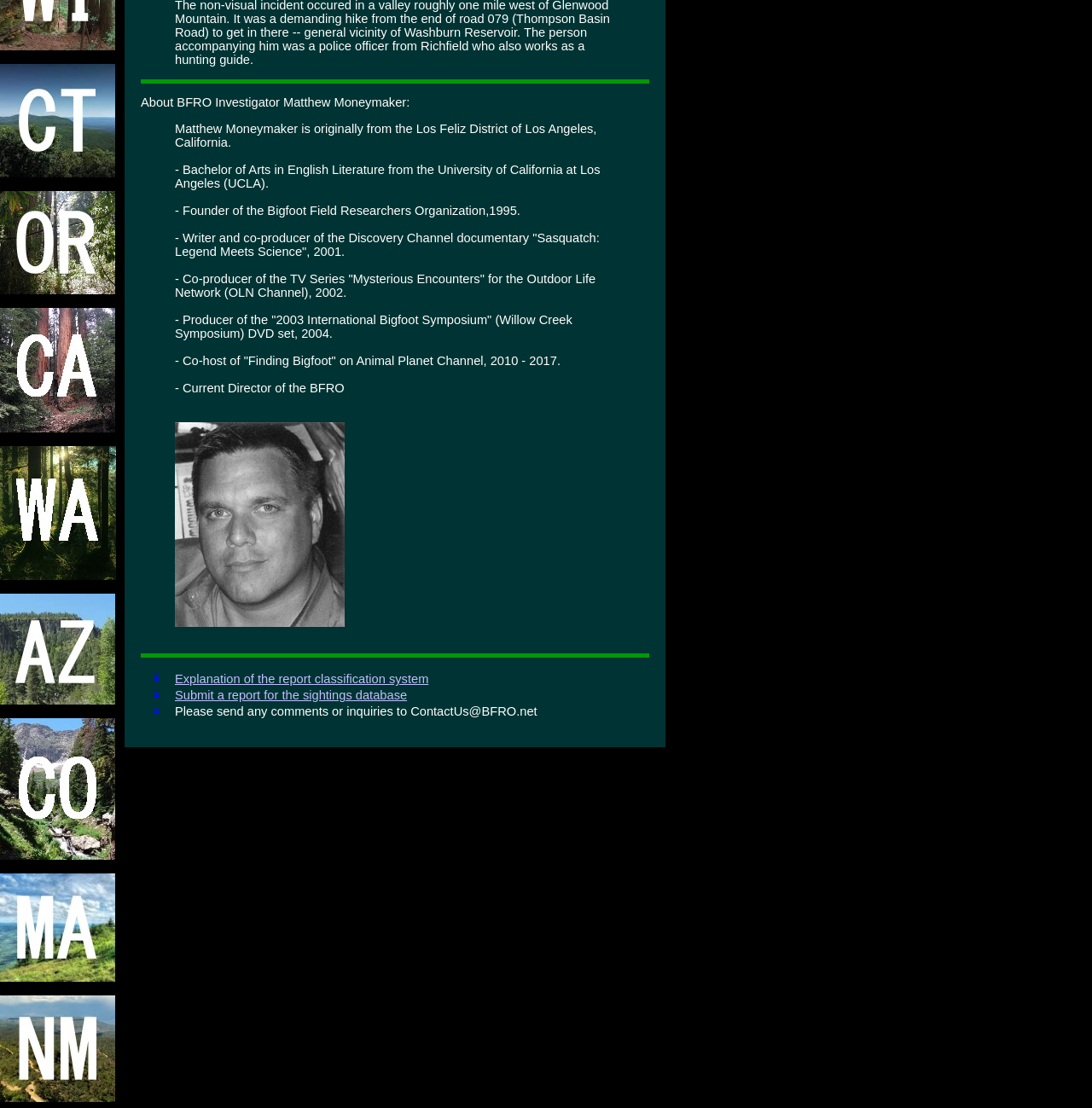What is the name of the TV series co-produced by Matthew Moneymaker?
Using the information from the image, answer the question thoroughly.

The webpage lists Matthew Moneymaker's achievements, including co-producing a TV series called Mysterious Encounters for the Outdoor Life Network (OLN Channel) in 2002.